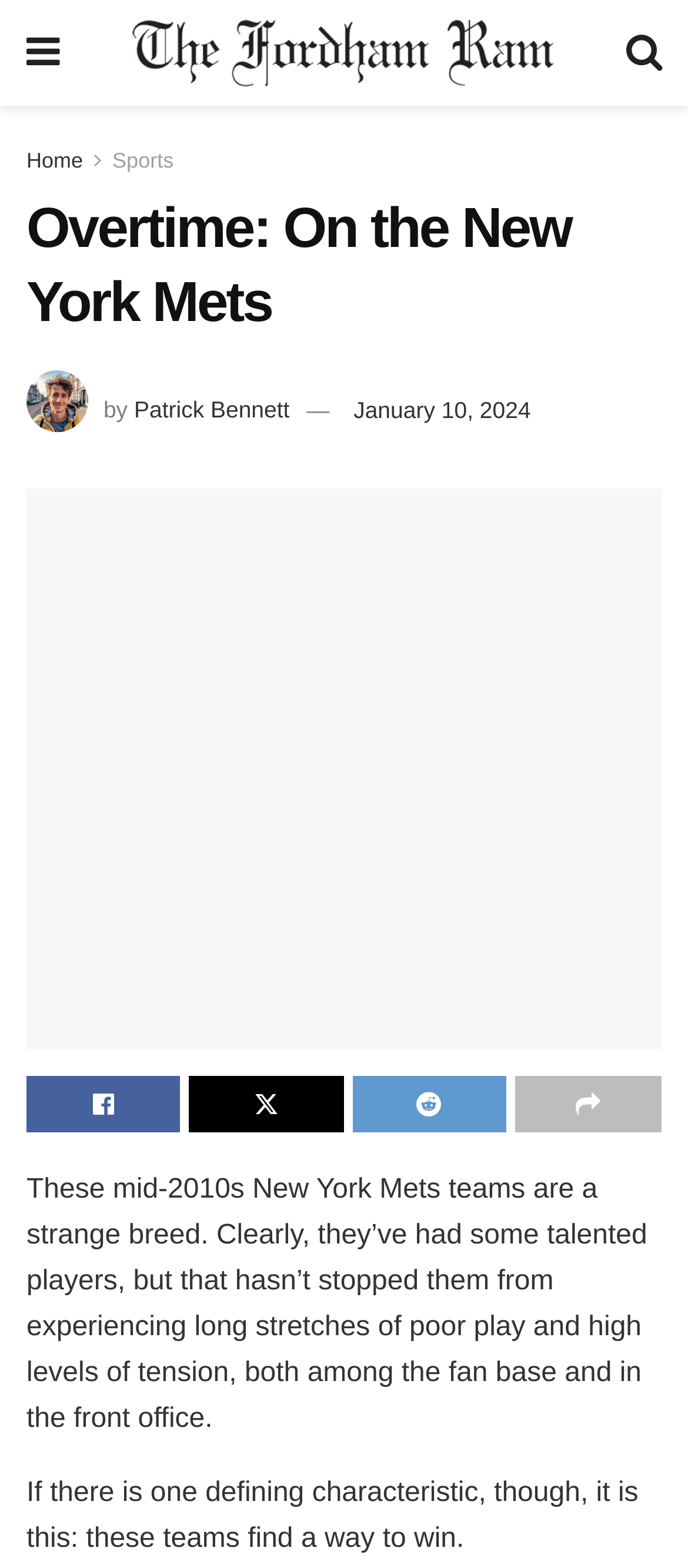Specify the bounding box coordinates of the area to click in order to follow the given instruction: "View the article by Patrick Bennett."

[0.195, 0.253, 0.421, 0.27]